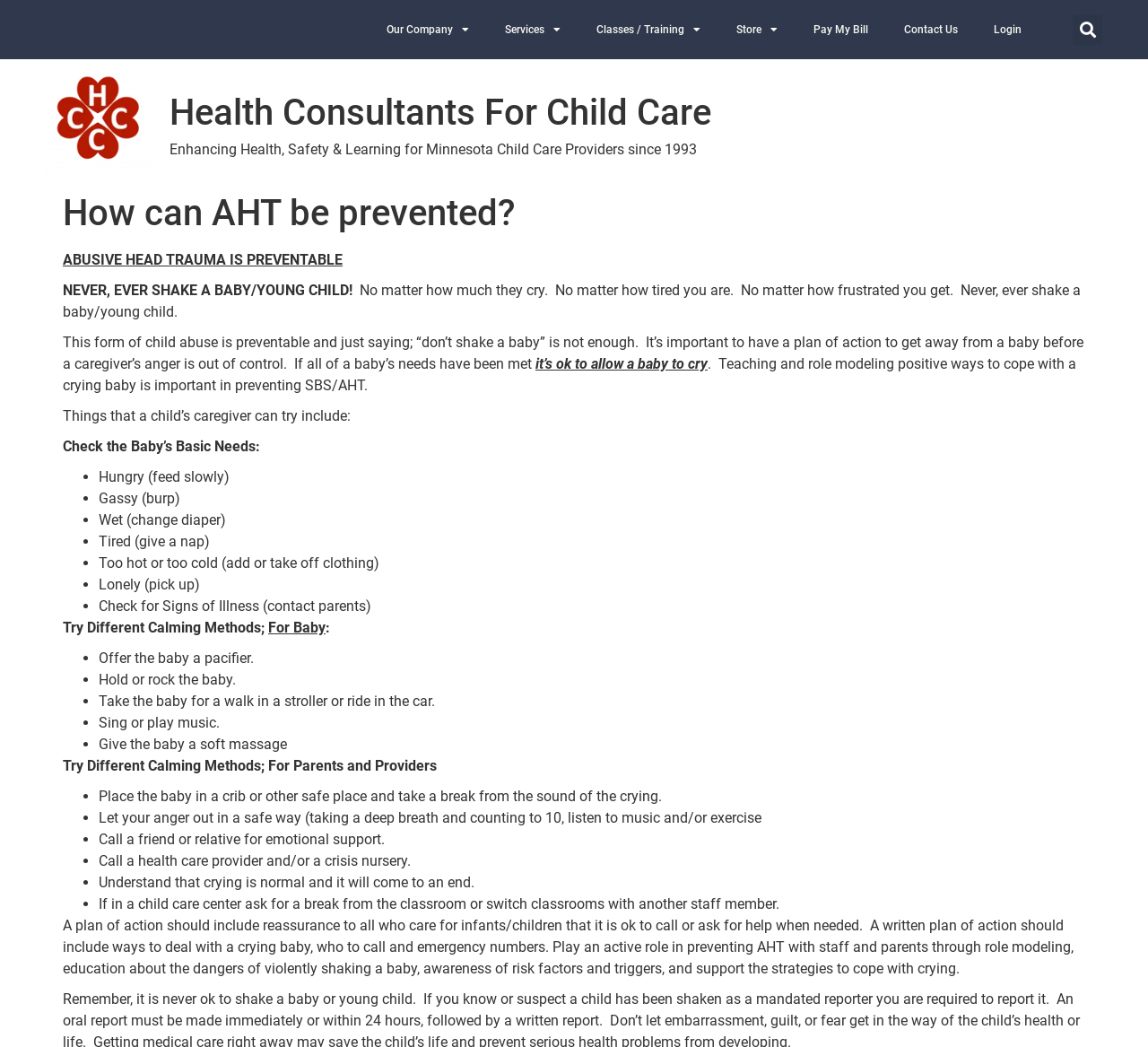From the element description: "Ferris returns to Wilson Sonsini", extract the bounding box coordinates of the UI element. The coordinates should be expressed as four float numbers between 0 and 1, in the order [left, top, right, bottom].

None